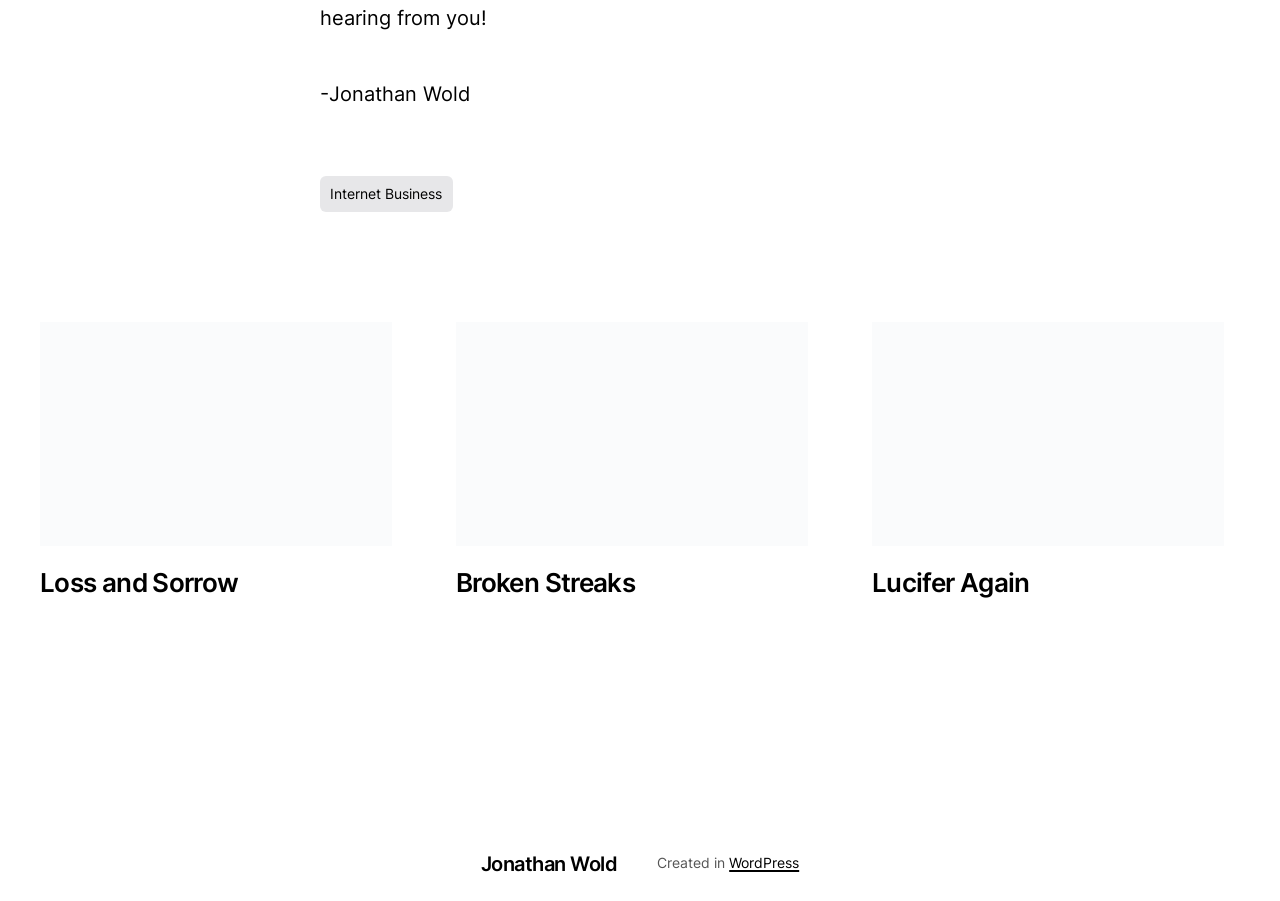Given the element description: "Loss and Sorrow", predict the bounding box coordinates of this UI element. The coordinates must be four float numbers between 0 and 1, given as [left, top, right, bottom].

[0.031, 0.63, 0.186, 0.663]